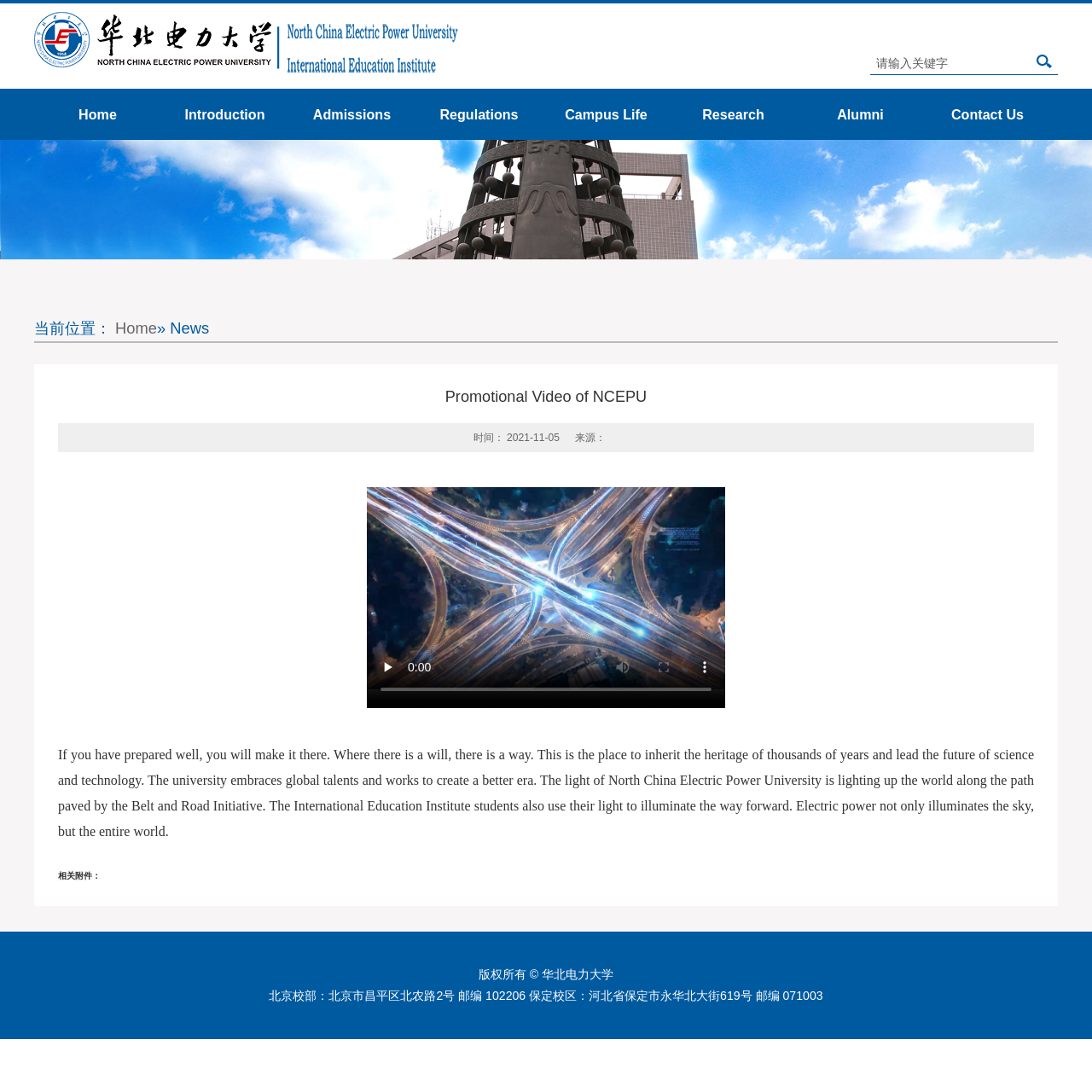By analyzing the image, answer the following question with a detailed response: What is the name of the university?

The name of the university can be inferred from the text 'The light of North China Electric Power University is lighting up the world along the path paved by the Belt and Road Initiative.' in the article section.